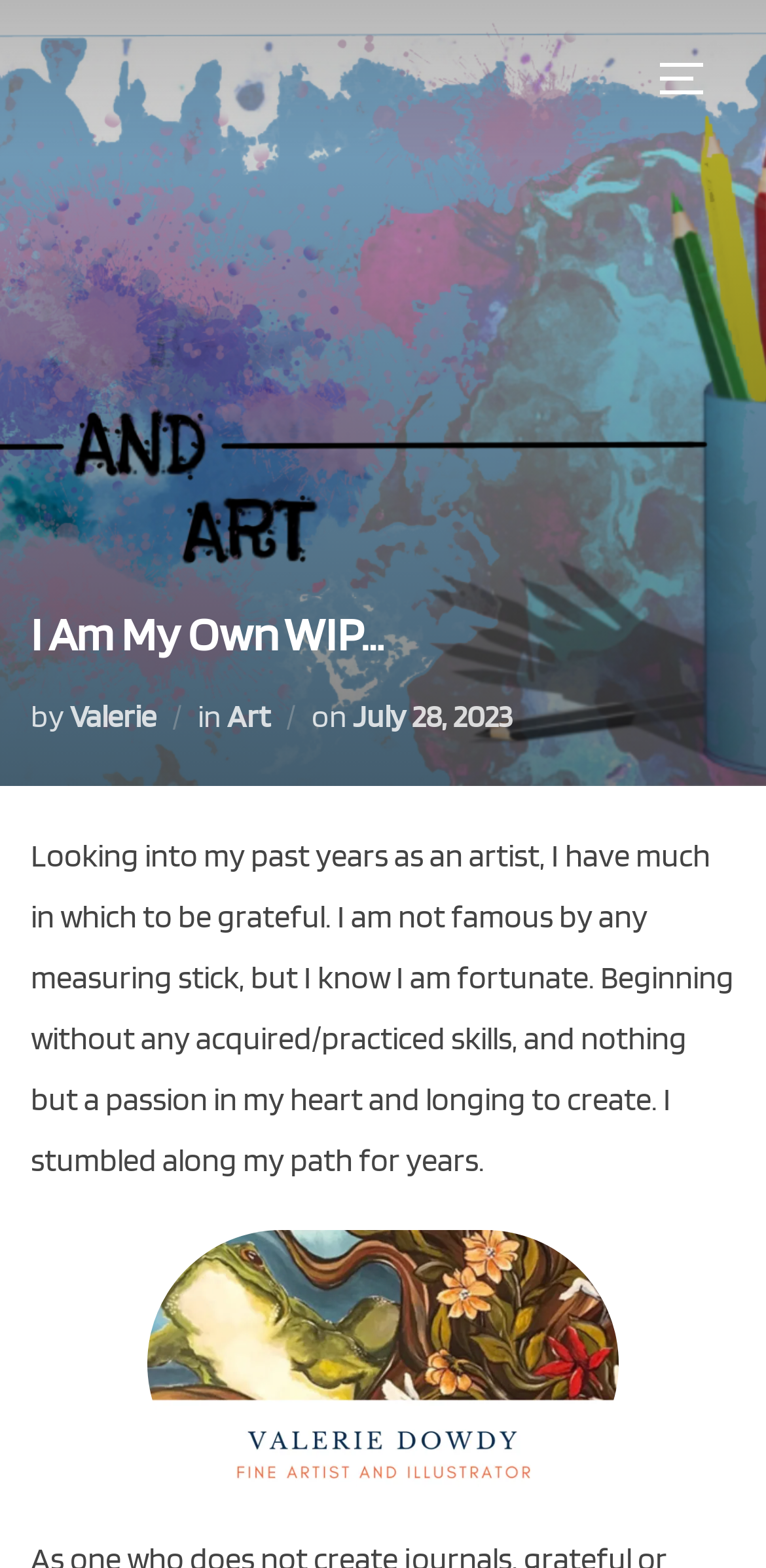What is the artist's starting point in their creative journey?
Please provide a comprehensive answer to the question based on the webpage screenshot.

The artist's starting point in their creative journey can be inferred from the text 'Beginning without any acquired/practiced skills, and nothing but a passion in my heart and longing to create.' The artist started with a passion in their heart.